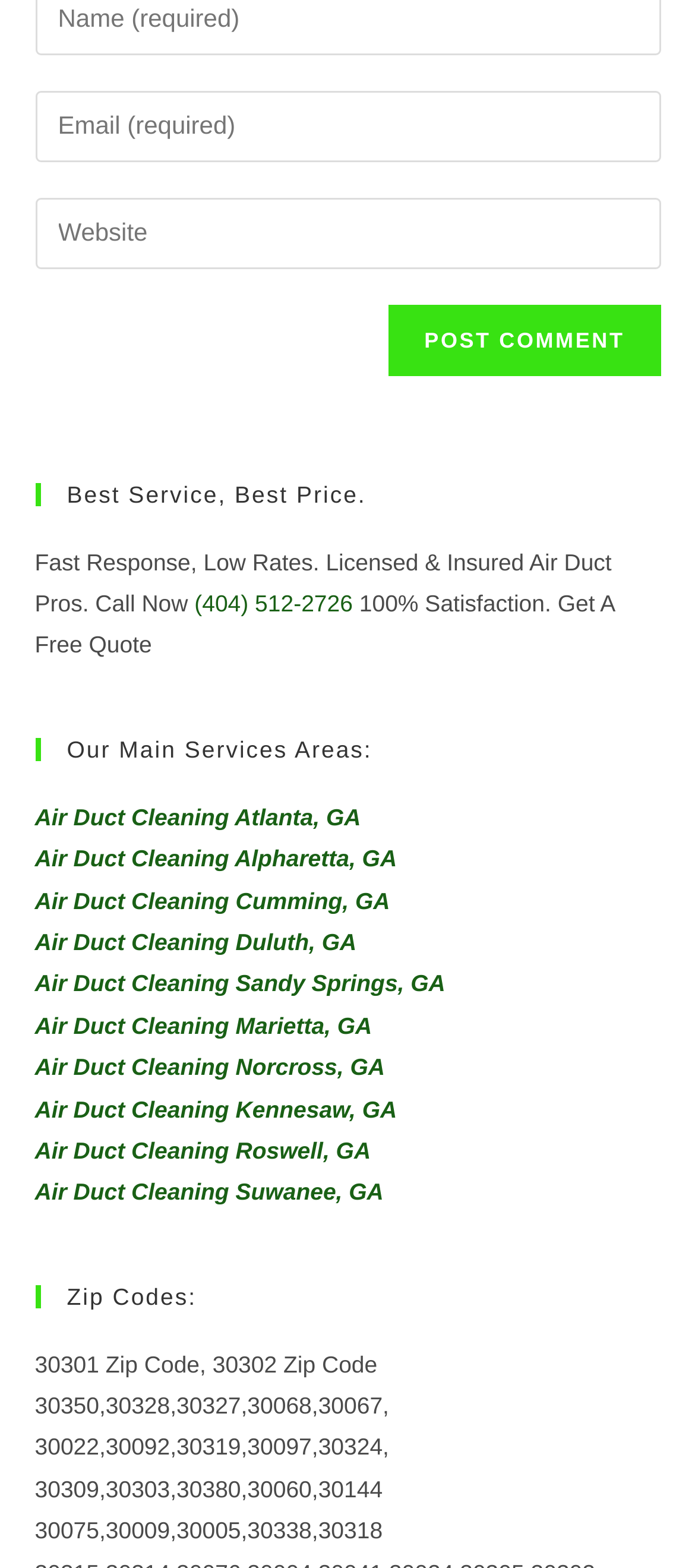Provide your answer in one word or a succinct phrase for the question: 
What is the purpose of the textbox at the top?

Enter email address to comment